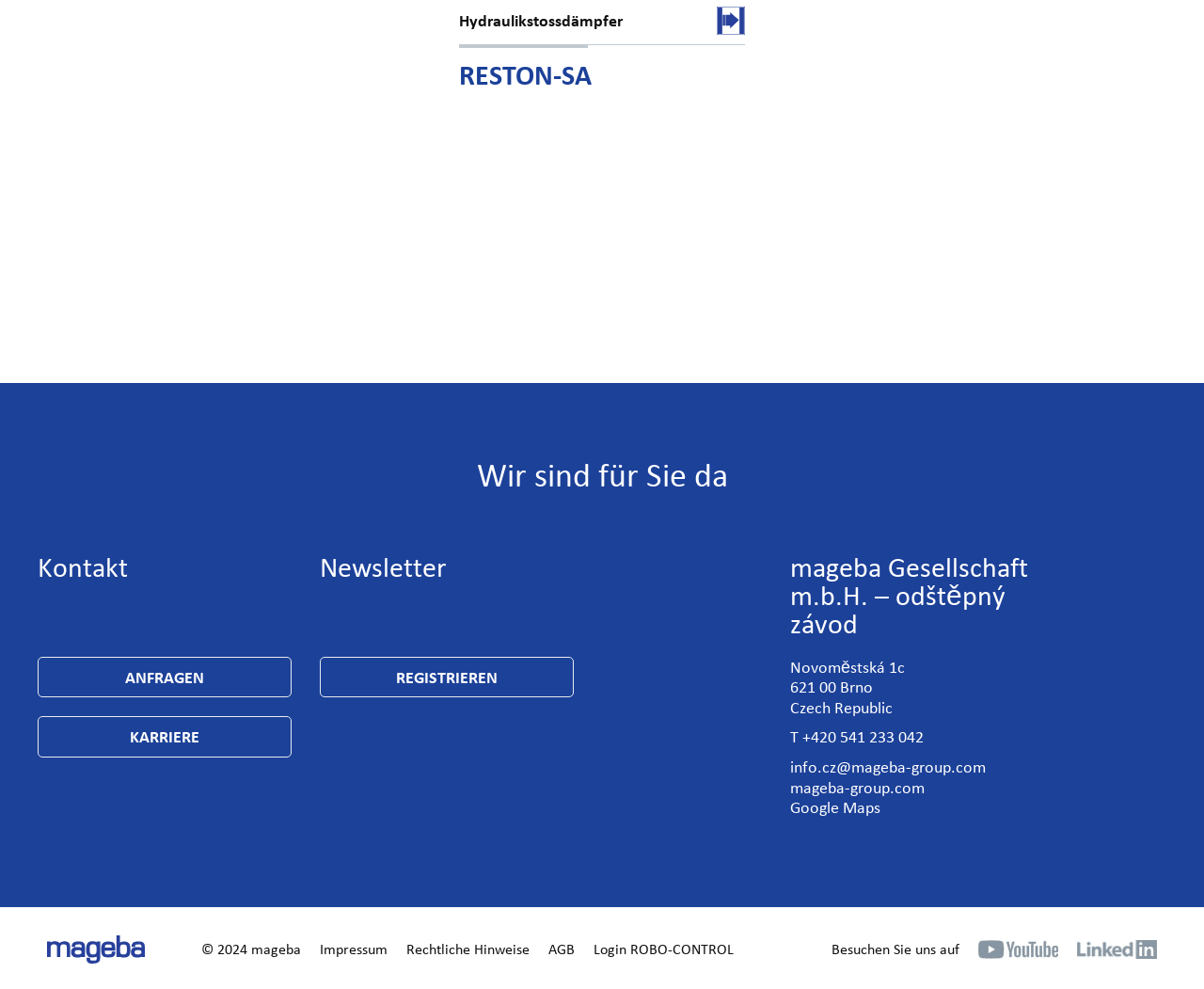What is the phone number of the company?
Refer to the image and provide a one-word or short phrase answer.

+420 541 233 042